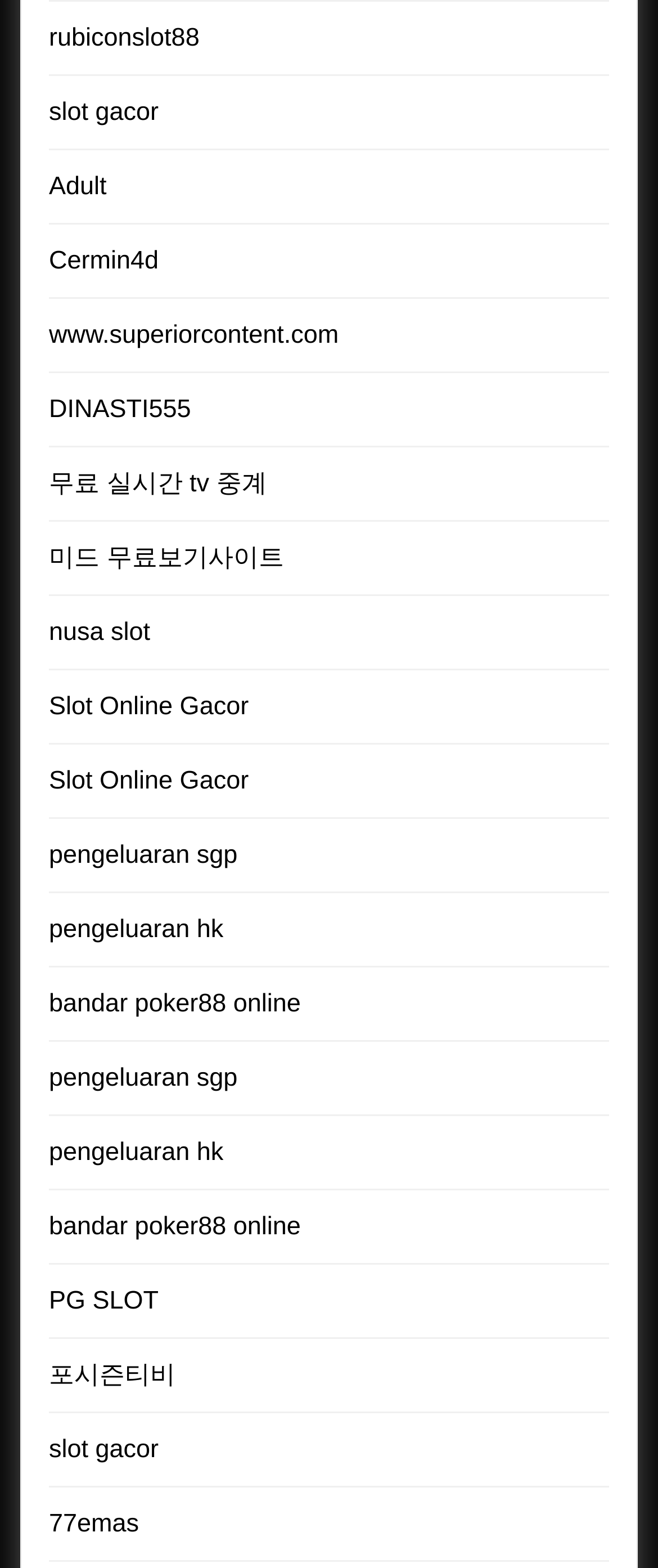Find the bounding box coordinates of the clickable area required to complete the following action: "explore 77emas".

[0.074, 0.963, 0.211, 0.981]